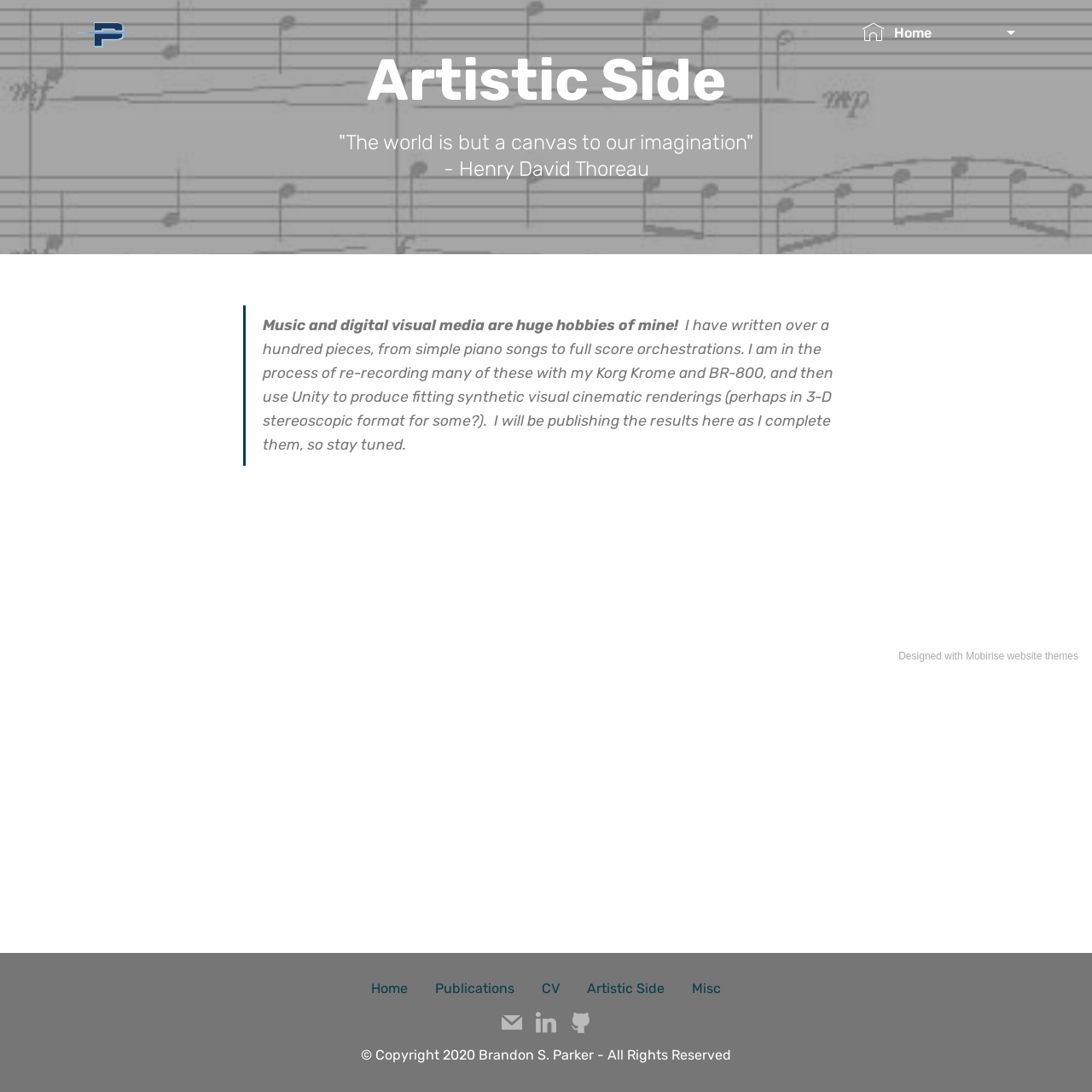Locate the bounding box coordinates of the clickable region to complete the following instruction: "Read Terms and conditions."

None